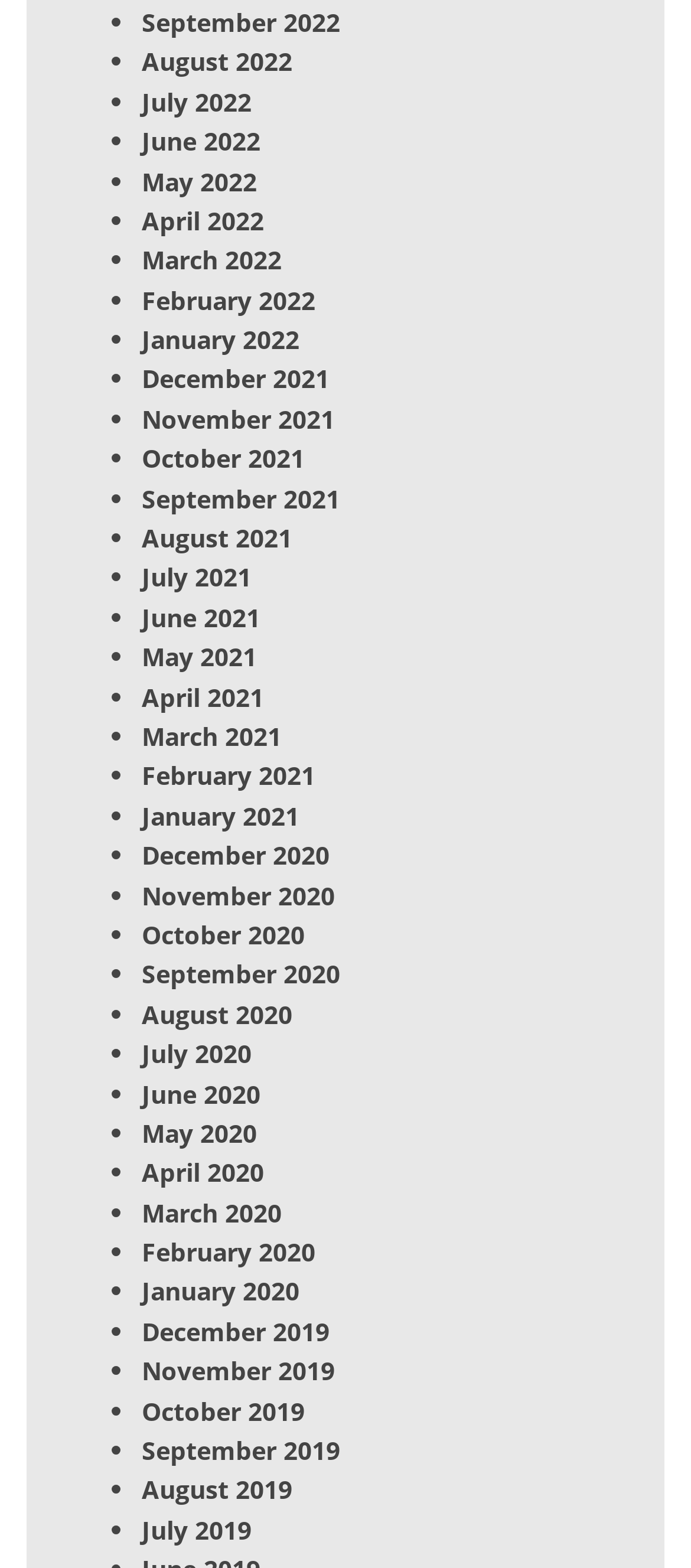Identify the bounding box coordinates of the area you need to click to perform the following instruction: "View January 2020".

[0.205, 0.813, 0.433, 0.834]